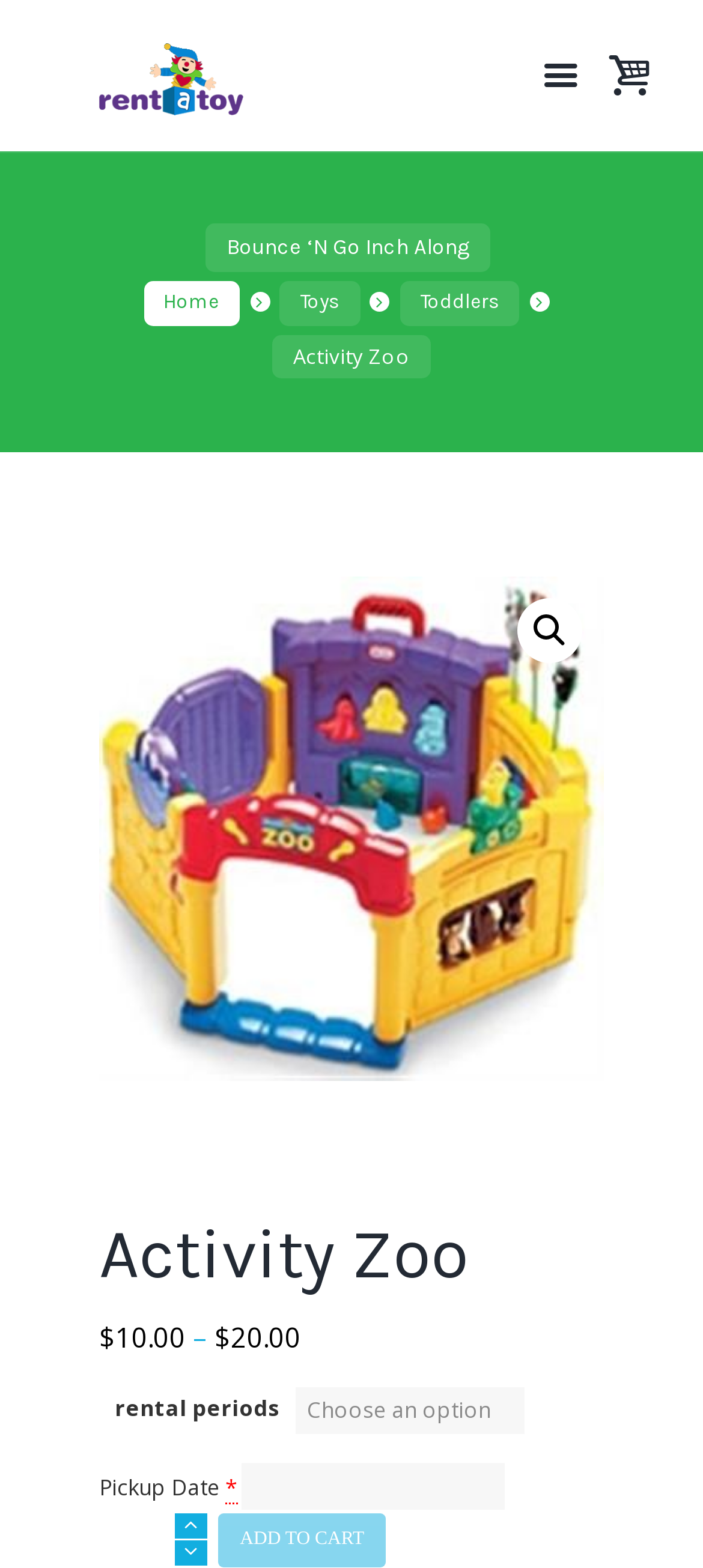Please specify the bounding box coordinates of the clickable section necessary to execute the following command: "add to cart".

[0.31, 0.965, 0.549, 0.999]